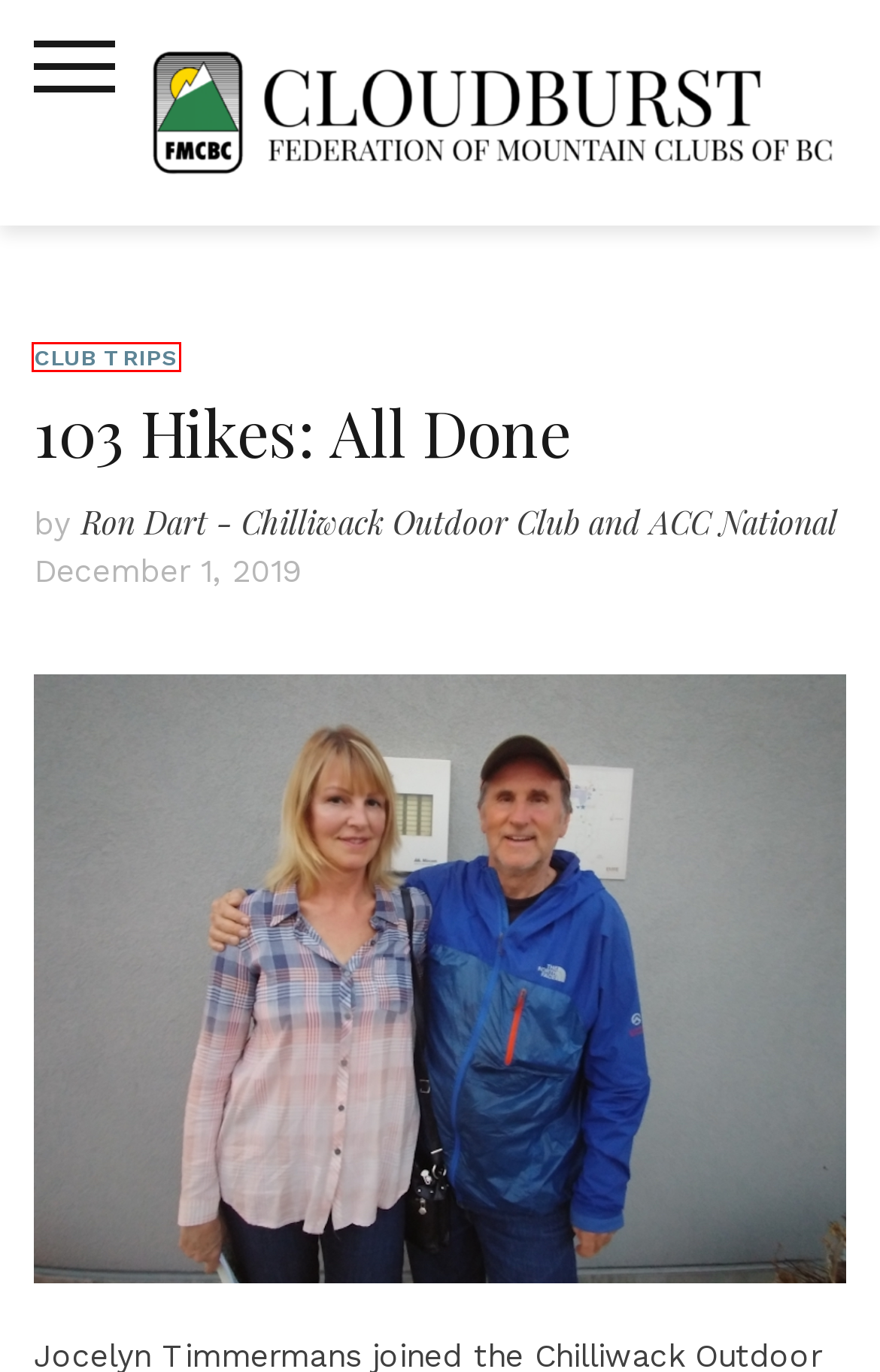You are given a screenshot of a webpage with a red rectangle bounding box around an element. Choose the best webpage description that matches the page after clicking the element in the bounding box. Here are the candidates:
A. Welcome to the FMCBC Archives - Cloudburst
B. Past Issues - Cloudburst
C. Fall/Winter 2019 Archives - Cloudburst
D. Fall/Winter 2018 Archives - Cloudburst
E. 2023 Fall/Winter Archives - Cloudburst
F. Club Trips Archives - Cloudburst
G. Spring/Summer 2020 Archives - Cloudburst
H. Cloudburst - Federation of Mountain Clubs of BC

F